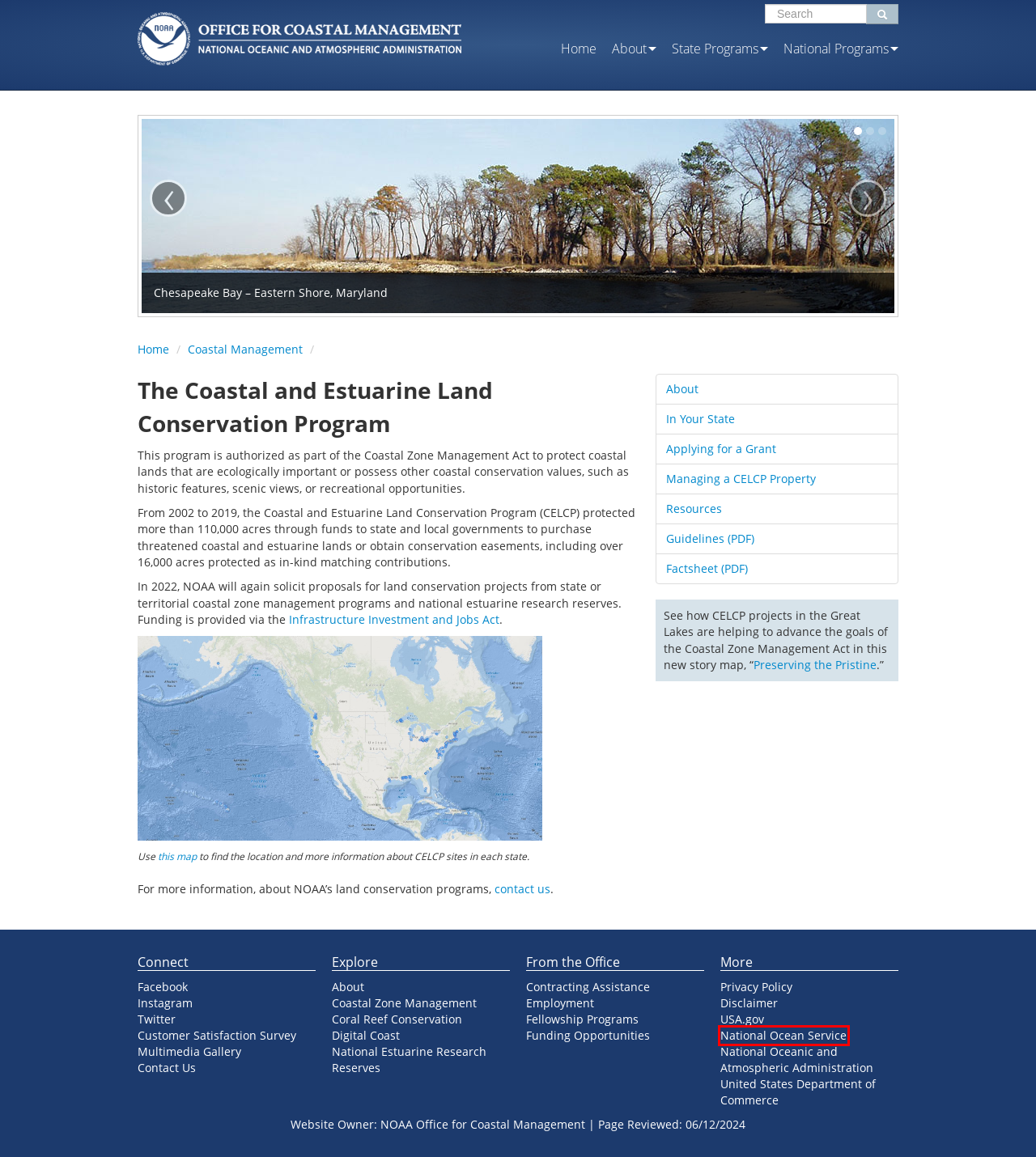Examine the screenshot of the webpage, which includes a red bounding box around an element. Choose the best matching webpage description for the page that will be displayed after clicking the element inside the red bounding box. Here are the candidates:
A. U.S. Department of Commerce
B. NOAA's National Ocean Service
C. ArcGIS Web Application
D. National Estuarine Research Reserve System
E. National Oceanic and Atmospheric Administration
F. Disclaimer for external Web links | National Oceanic and Atmospheric Administration
G. Making government services easier to find | USAGov
H. NOAA Coral Reef Conservation Program (CRCP) Home Page

B